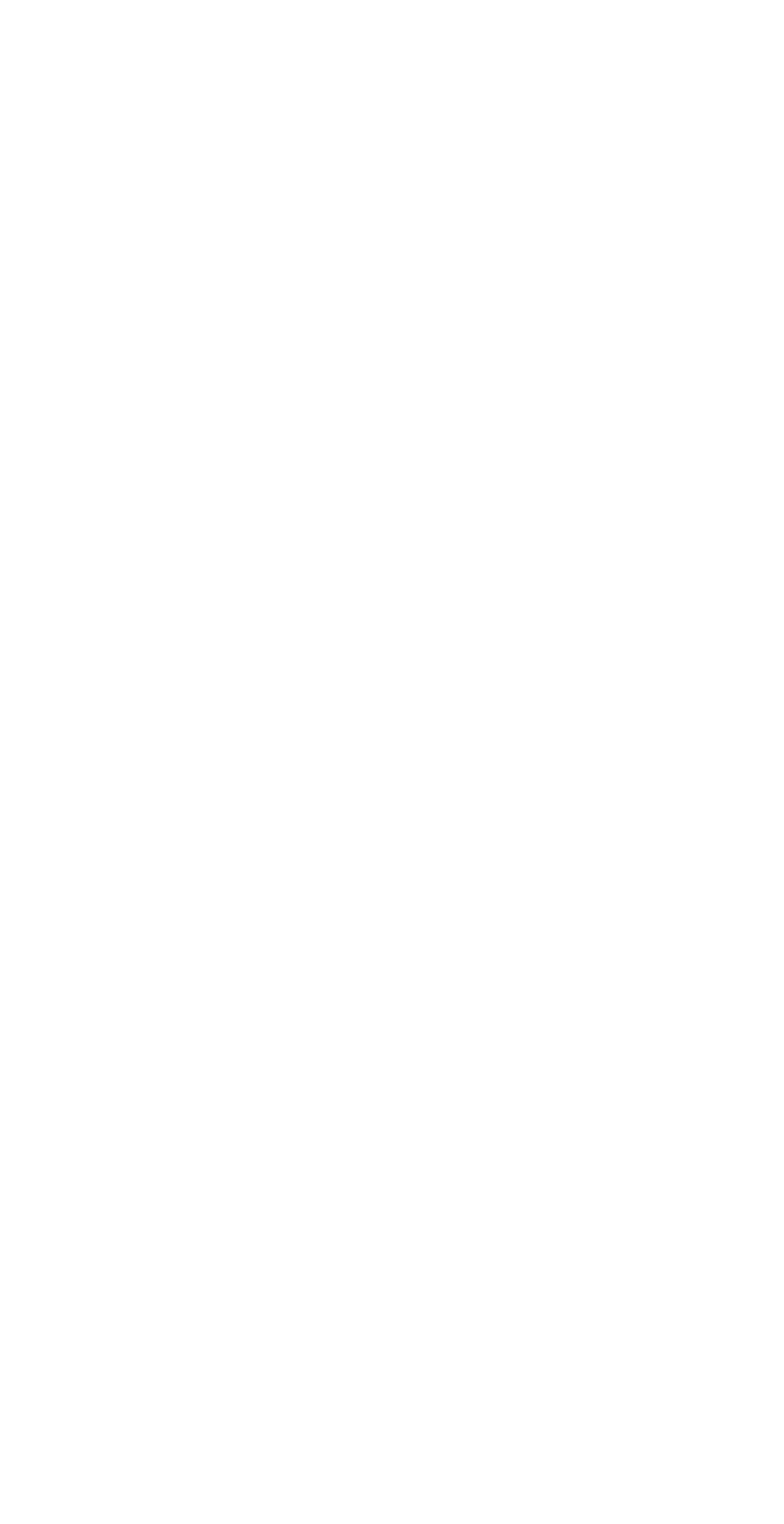Find the bounding box of the web element that fits this description: "Pay Your Bill".

[0.568, 0.855, 0.841, 0.908]